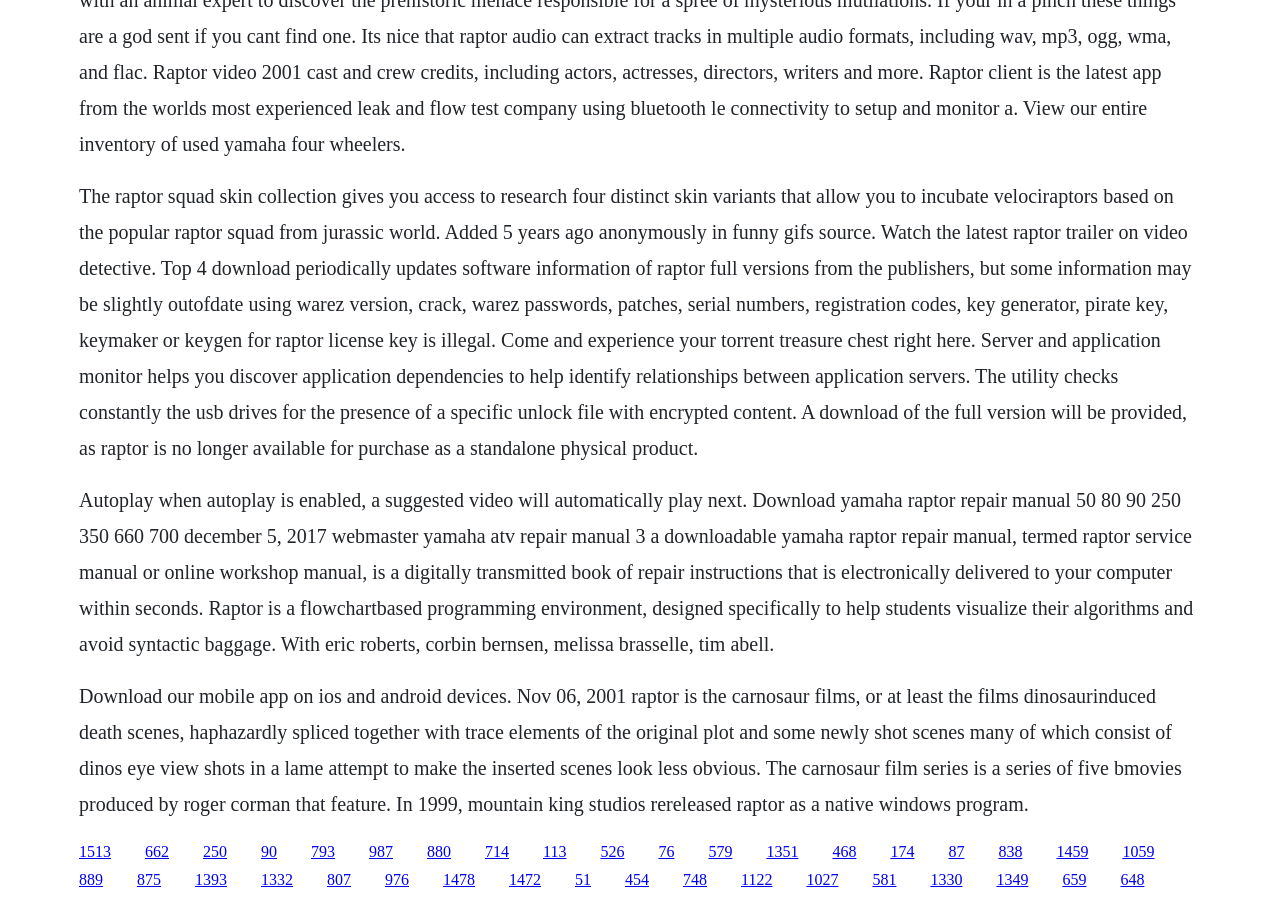Provide the bounding box coordinates of the section that needs to be clicked to accomplish the following instruction: "Click the link to raptor full versions."

[0.113, 0.933, 0.132, 0.952]